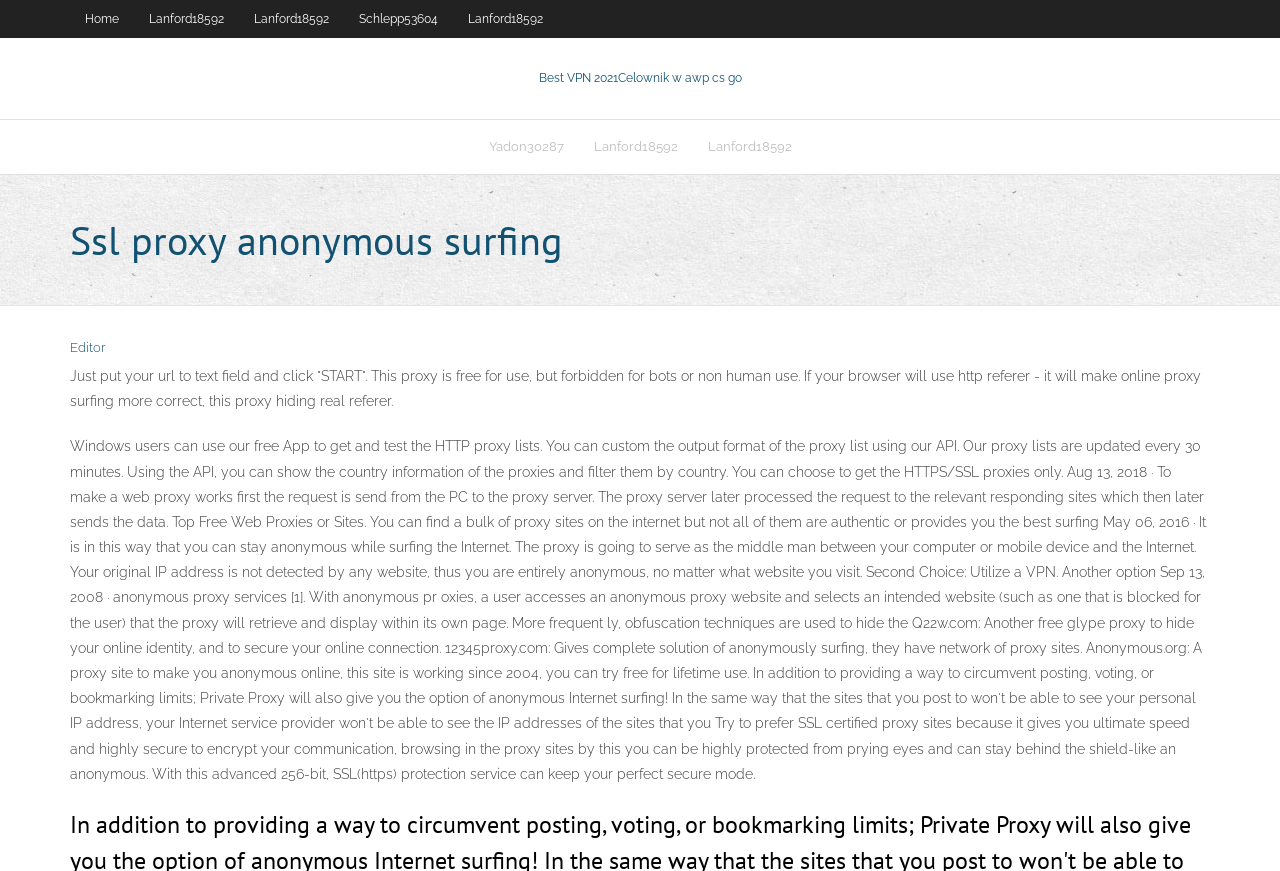Pinpoint the bounding box coordinates of the area that should be clicked to complete the following instruction: "Click on the 'Best VPN 2021' link". The coordinates must be given as four float numbers between 0 and 1, i.e., [left, top, right, bottom].

[0.421, 0.081, 0.579, 0.097]